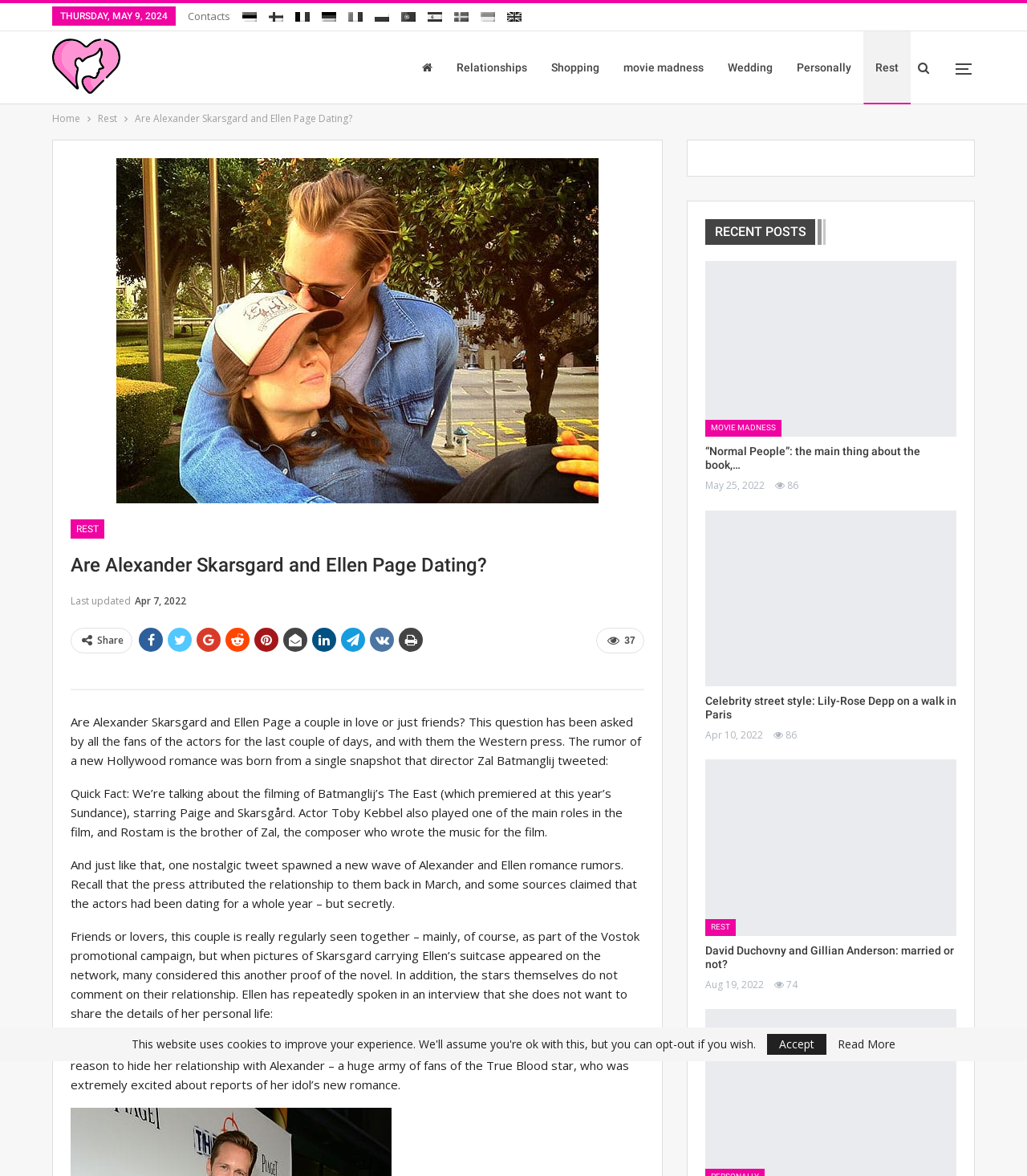Give a one-word or short-phrase answer to the following question: 
How many recent posts are listed on the webpage?

5